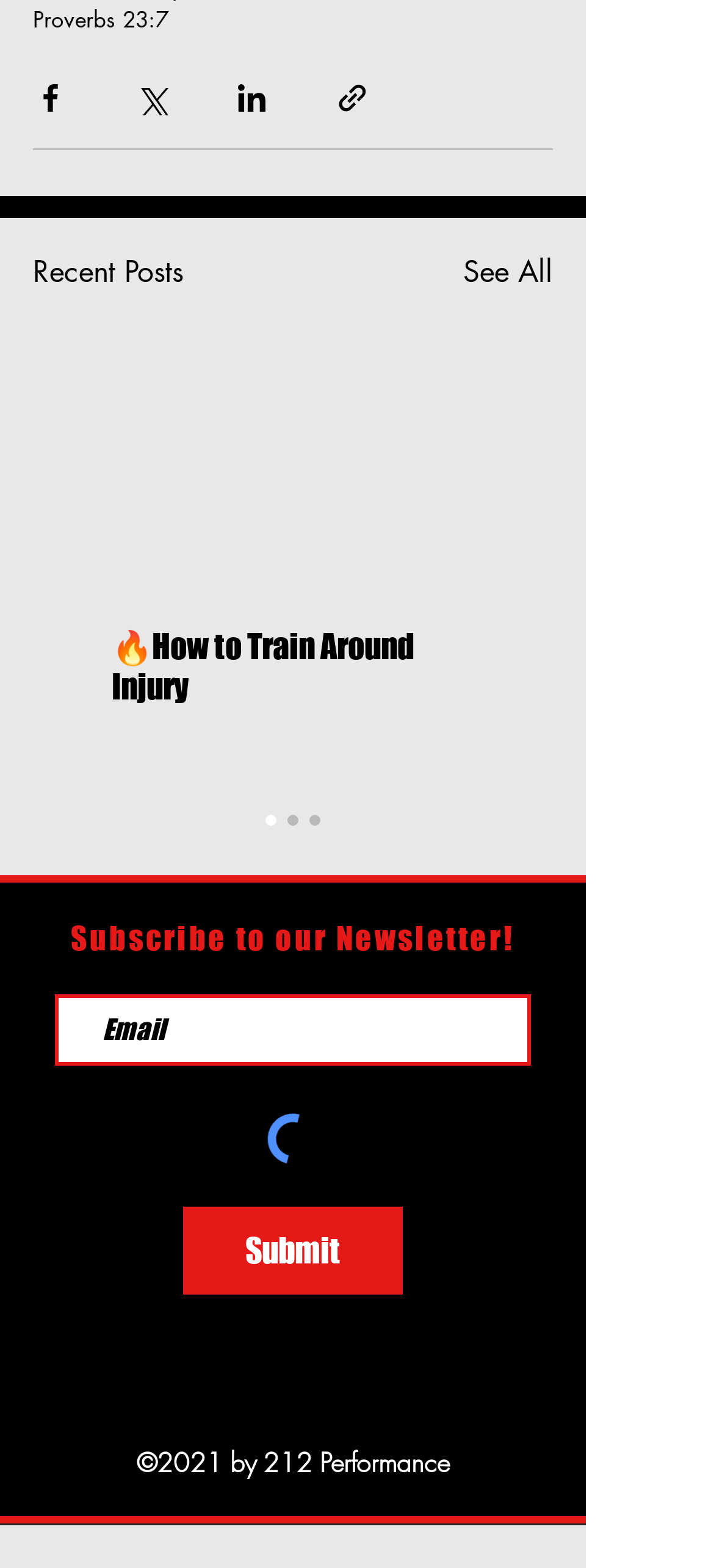Find the bounding box coordinates of the clickable region needed to perform the following instruction: "Read about travel to Switzerland". The coordinates should be provided as four float numbers between 0 and 1, i.e., [left, top, right, bottom].

None